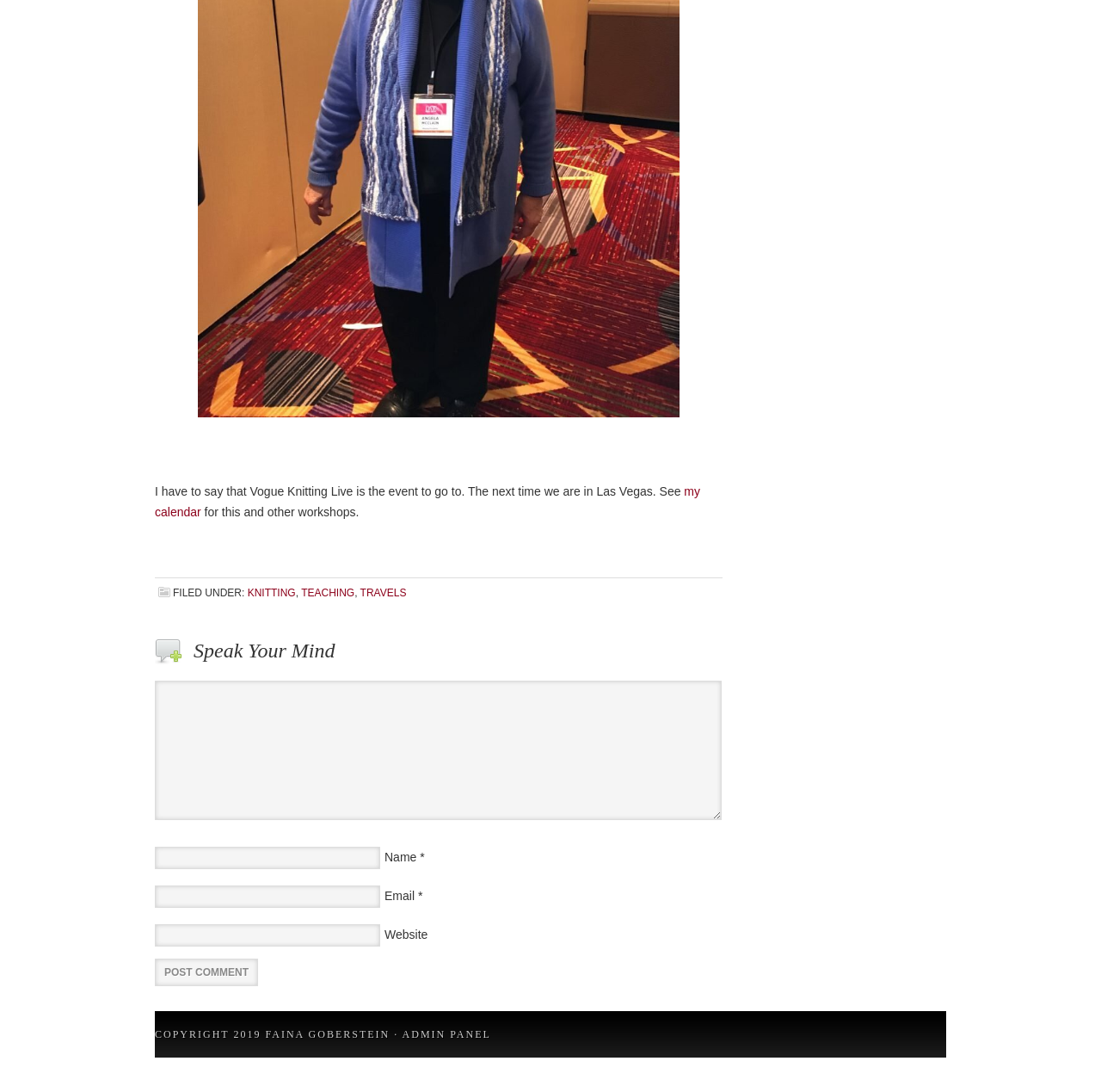Specify the bounding box coordinates of the area that needs to be clicked to achieve the following instruction: "click the link to view TEACHING".

[0.274, 0.537, 0.322, 0.548]